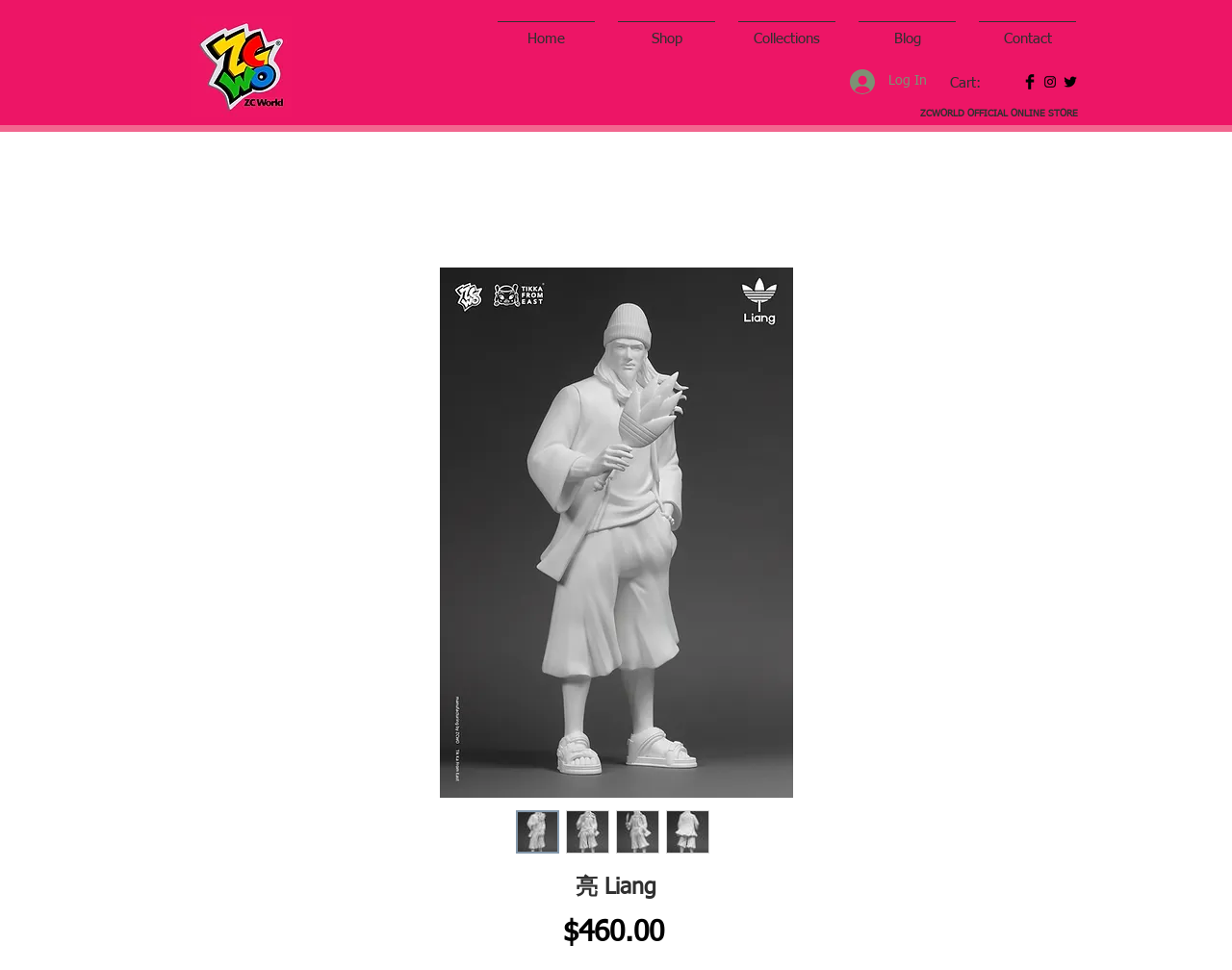Pinpoint the bounding box coordinates of the clickable area needed to execute the instruction: "Log in to the website". The coordinates should be specified as four float numbers between 0 and 1, i.e., [left, top, right, bottom].

[0.679, 0.065, 0.763, 0.103]